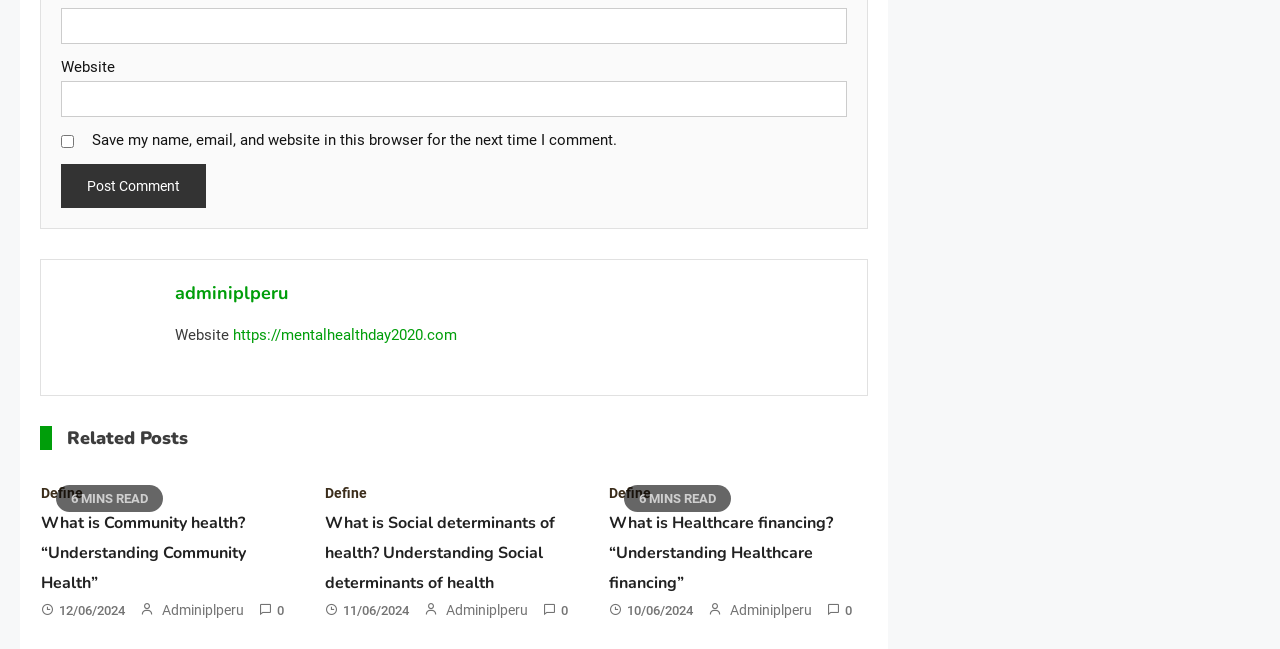Locate the bounding box coordinates of the clickable element to fulfill the following instruction: "Read 'What is Community health? “Understanding Community Health”'". Provide the coordinates as four float numbers between 0 and 1 in the format [left, top, right, bottom].

[0.032, 0.781, 0.234, 0.919]